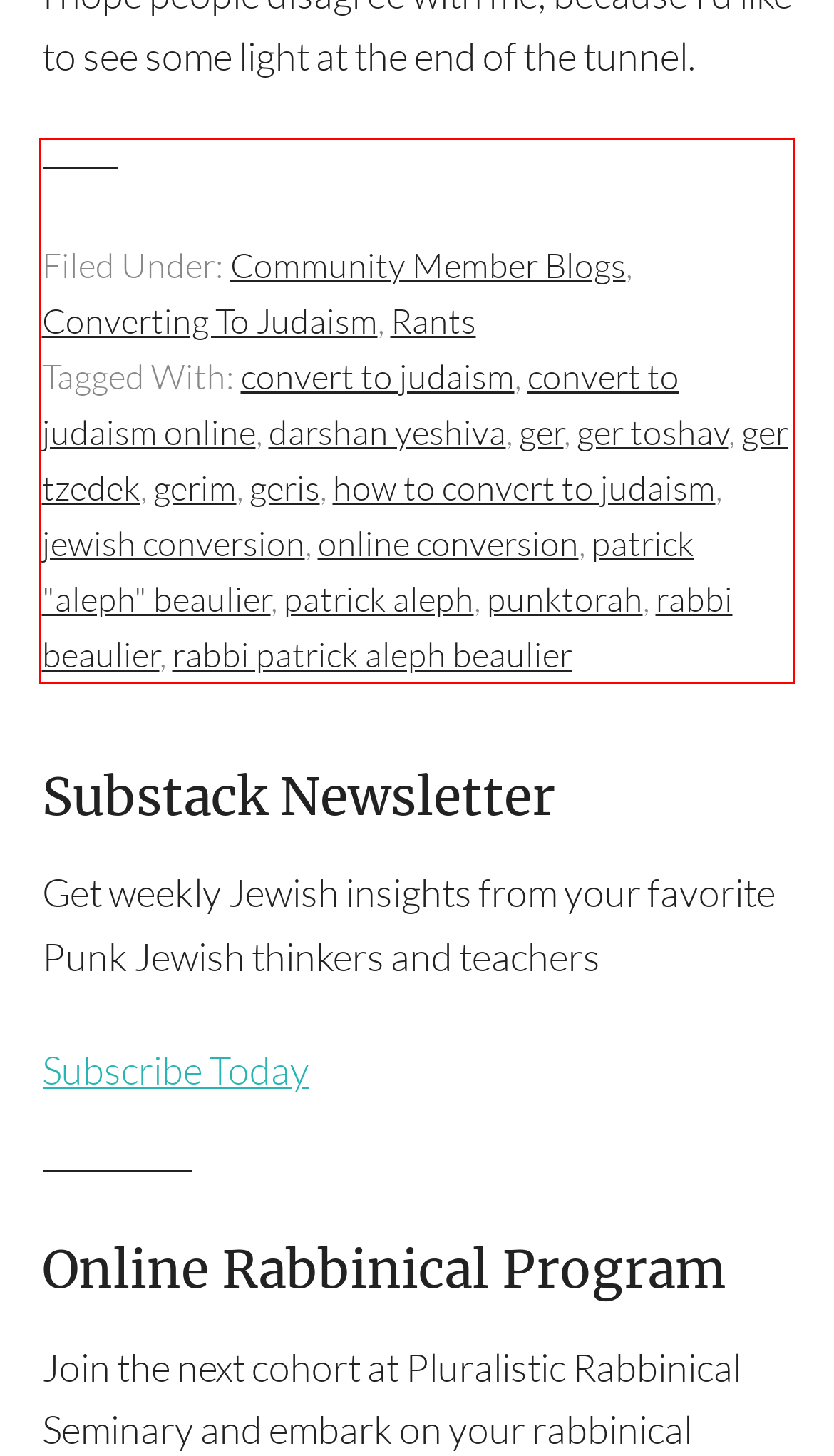Identify the text inside the red bounding box on the provided webpage screenshot by performing OCR.

Filed Under: Community Member Blogs, Converting To Judaism, Rants Tagged With: convert to judaism, convert to judaism online, darshan yeshiva, ger, ger toshav, ger tzedek, gerim, geris, how to convert to judaism, jewish conversion, online conversion, patrick "aleph" beaulier, patrick aleph, punktorah, rabbi beaulier, rabbi patrick aleph beaulier